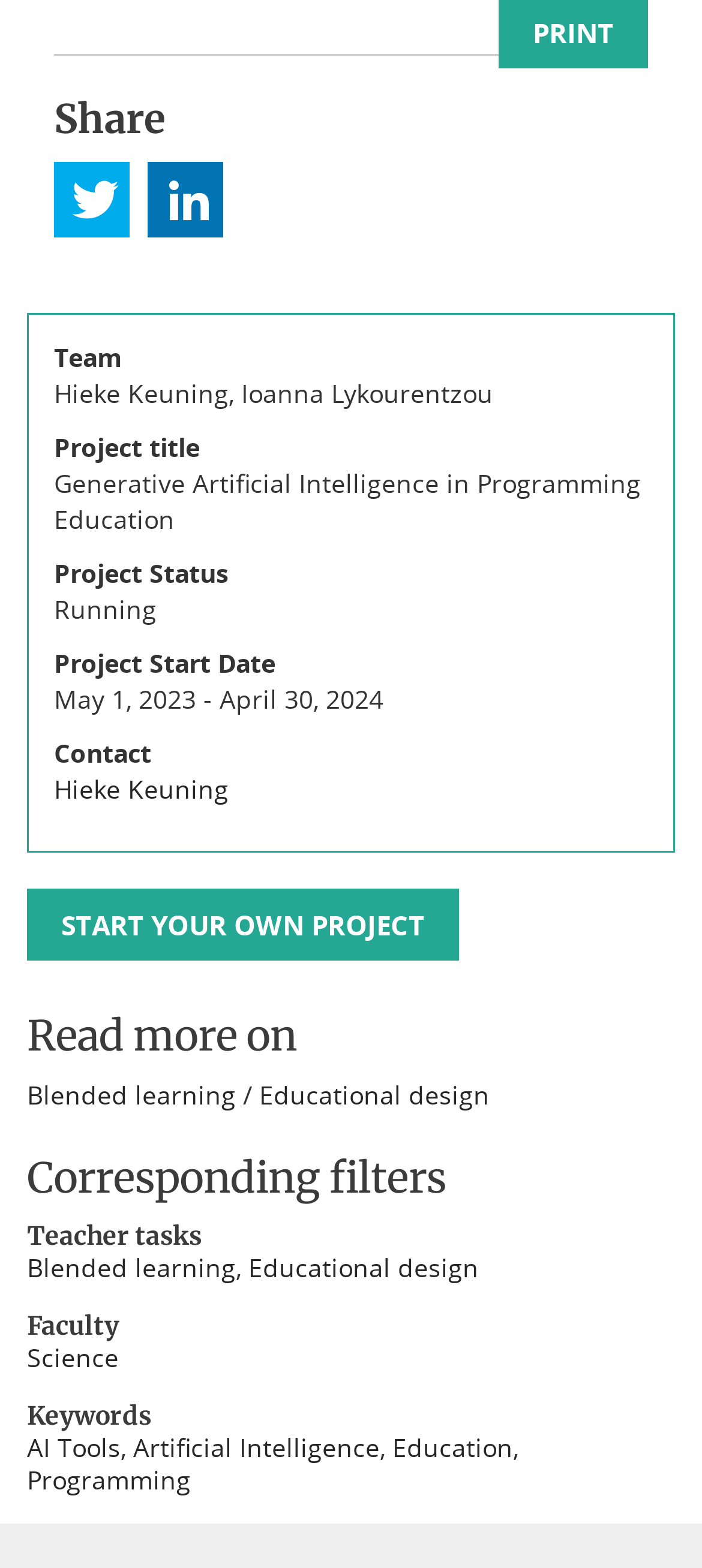Provide your answer to the question using just one word or phrase: What is the project title?

Generative Artificial Intelligence in Programming Education